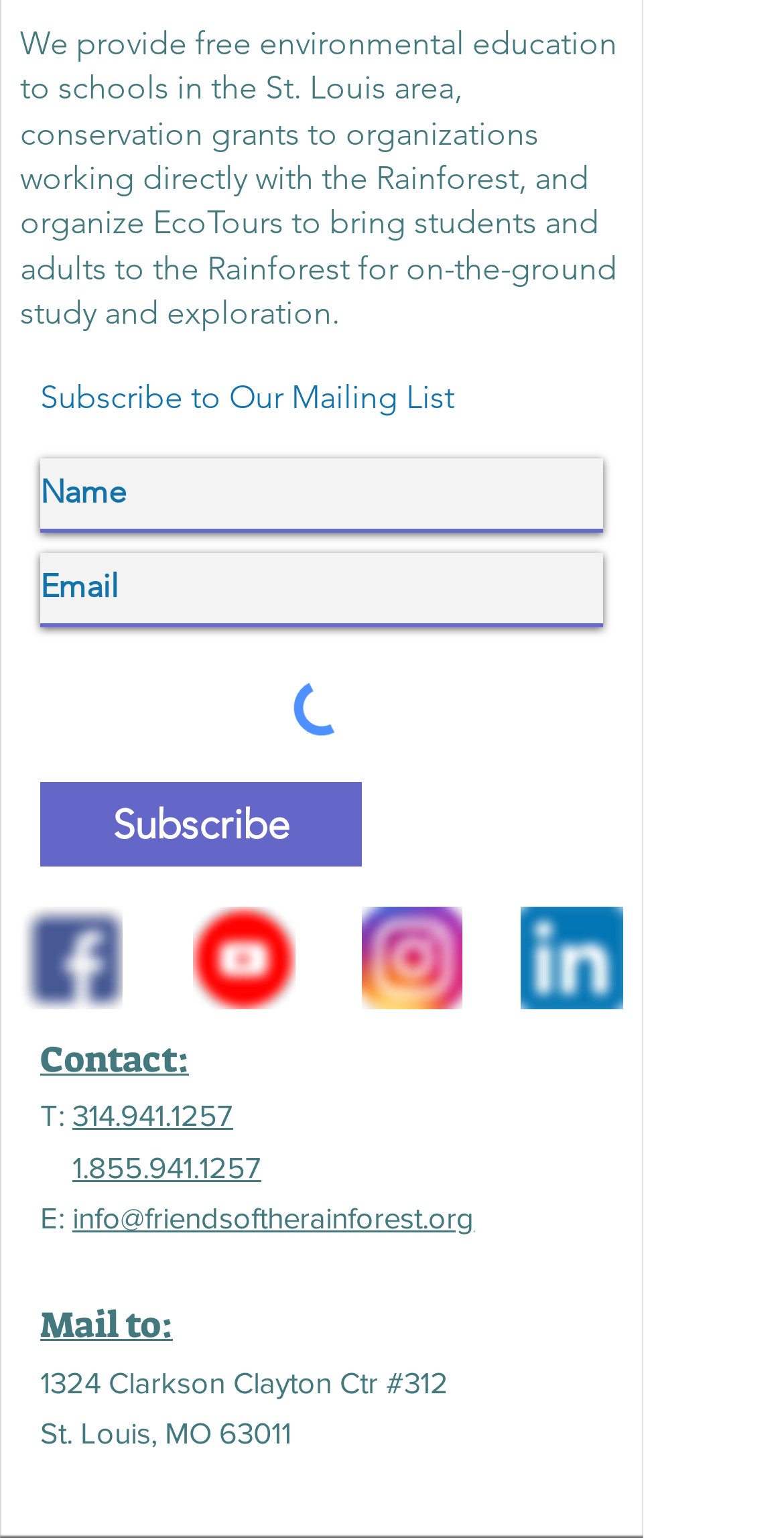Please locate the bounding box coordinates of the element's region that needs to be clicked to follow the instruction: "Send an email". The bounding box coordinates should be provided as four float numbers between 0 and 1, i.e., [left, top, right, bottom].

[0.092, 0.781, 0.605, 0.803]